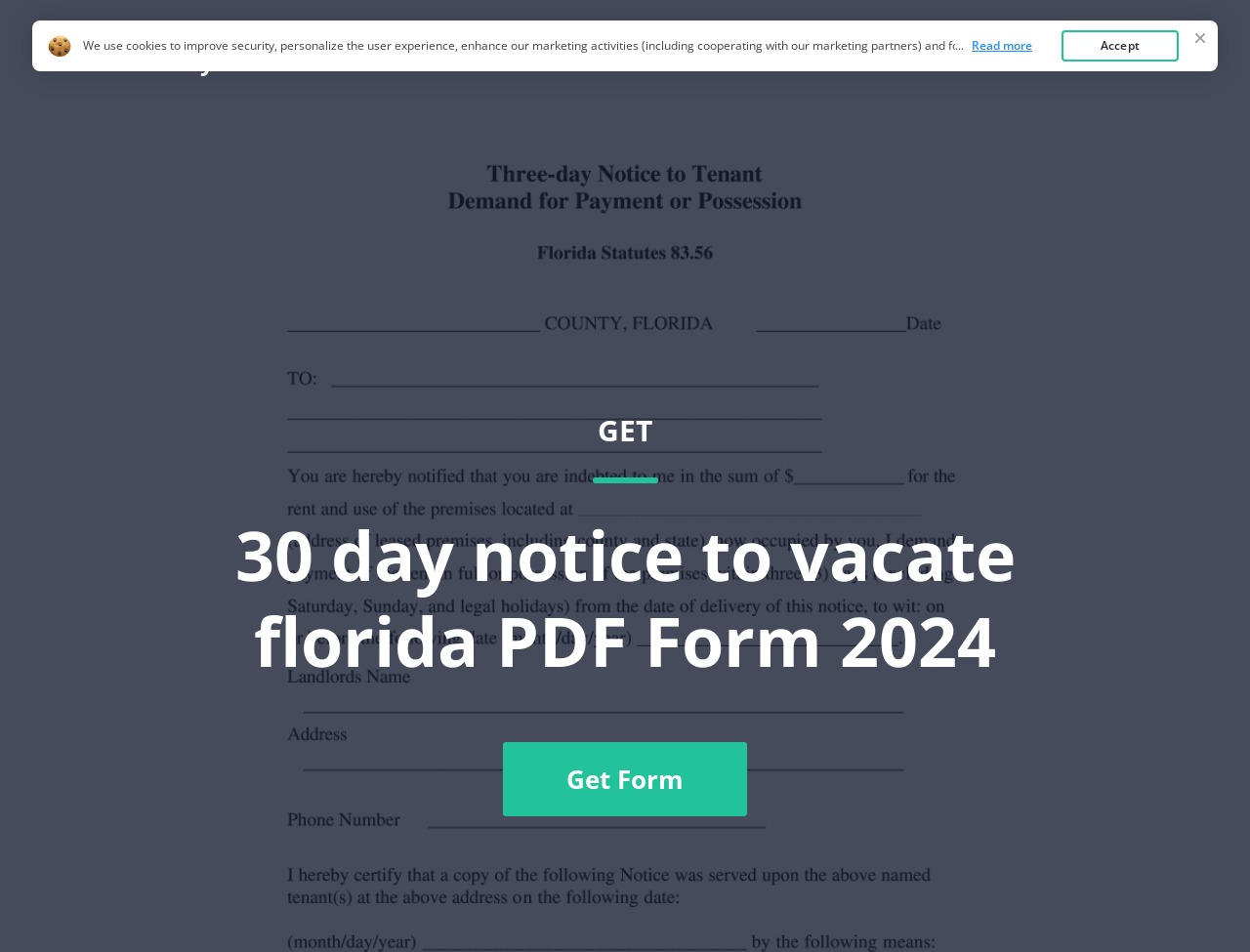How many links are in the top navigation bar? From the image, respond with a single word or brief phrase.

4